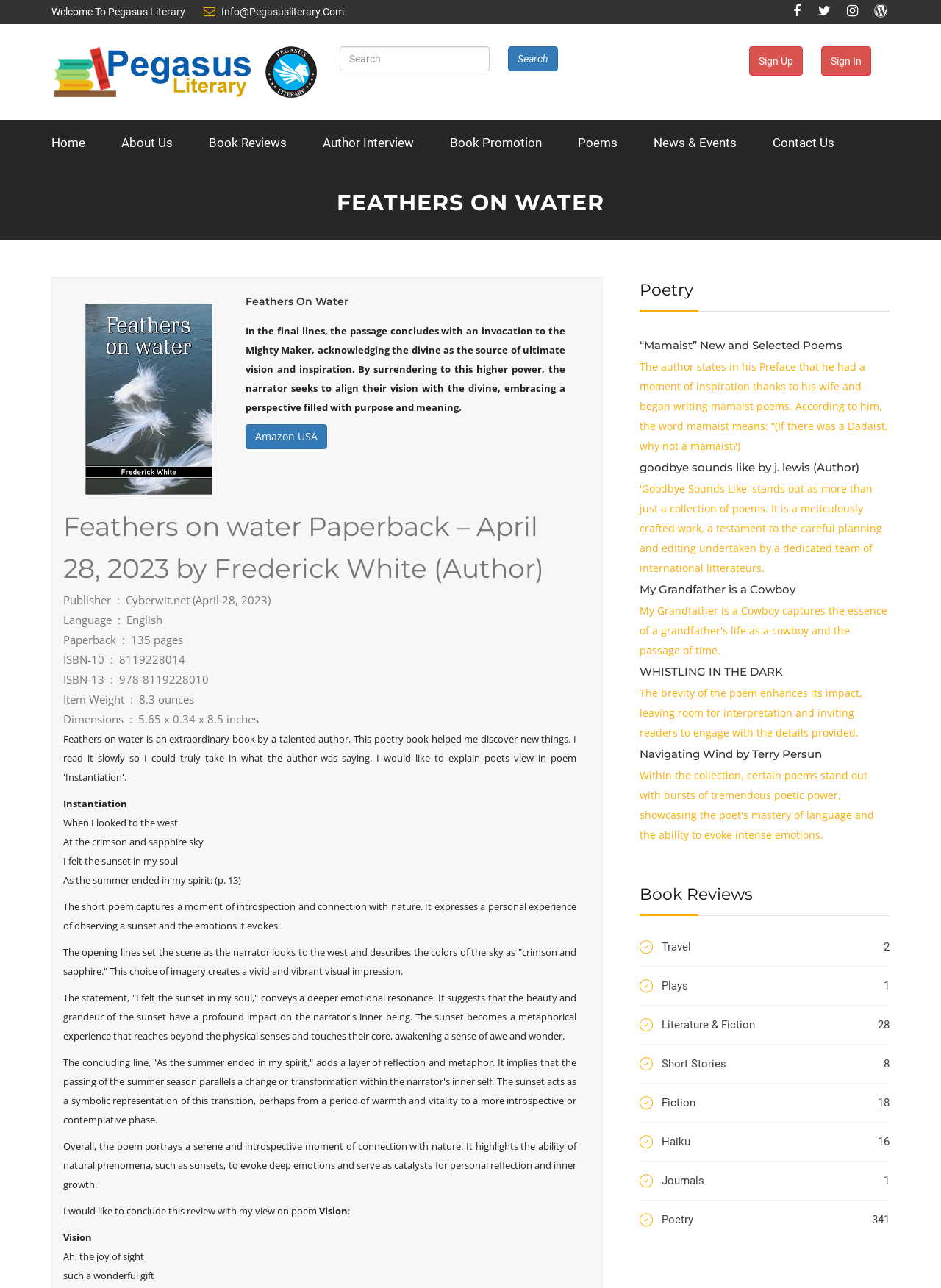Locate and provide the bounding box coordinates for the HTML element that matches this description: "Toggle".

None